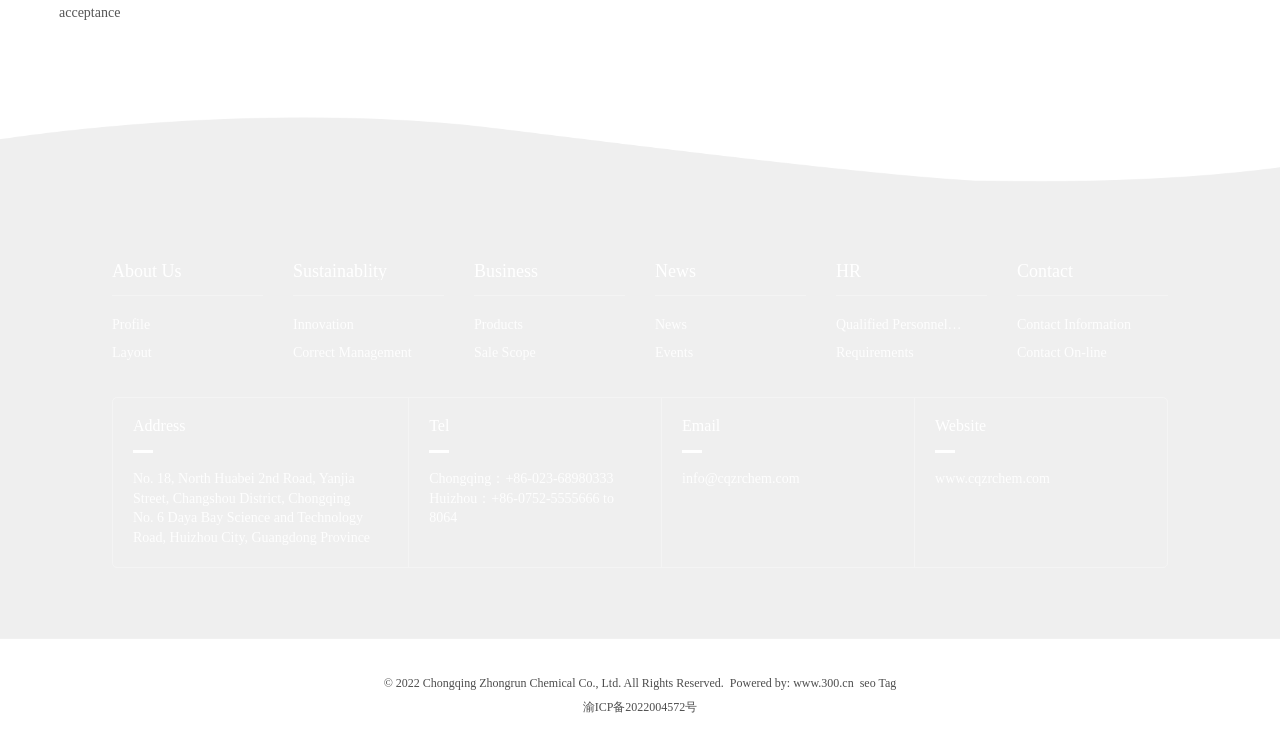Please provide the bounding box coordinates for the UI element as described: "+86-0752-5555666 to 8064". The coordinates must be four floats between 0 and 1, represented as [left, top, right, bottom].

[0.335, 0.668, 0.48, 0.715]